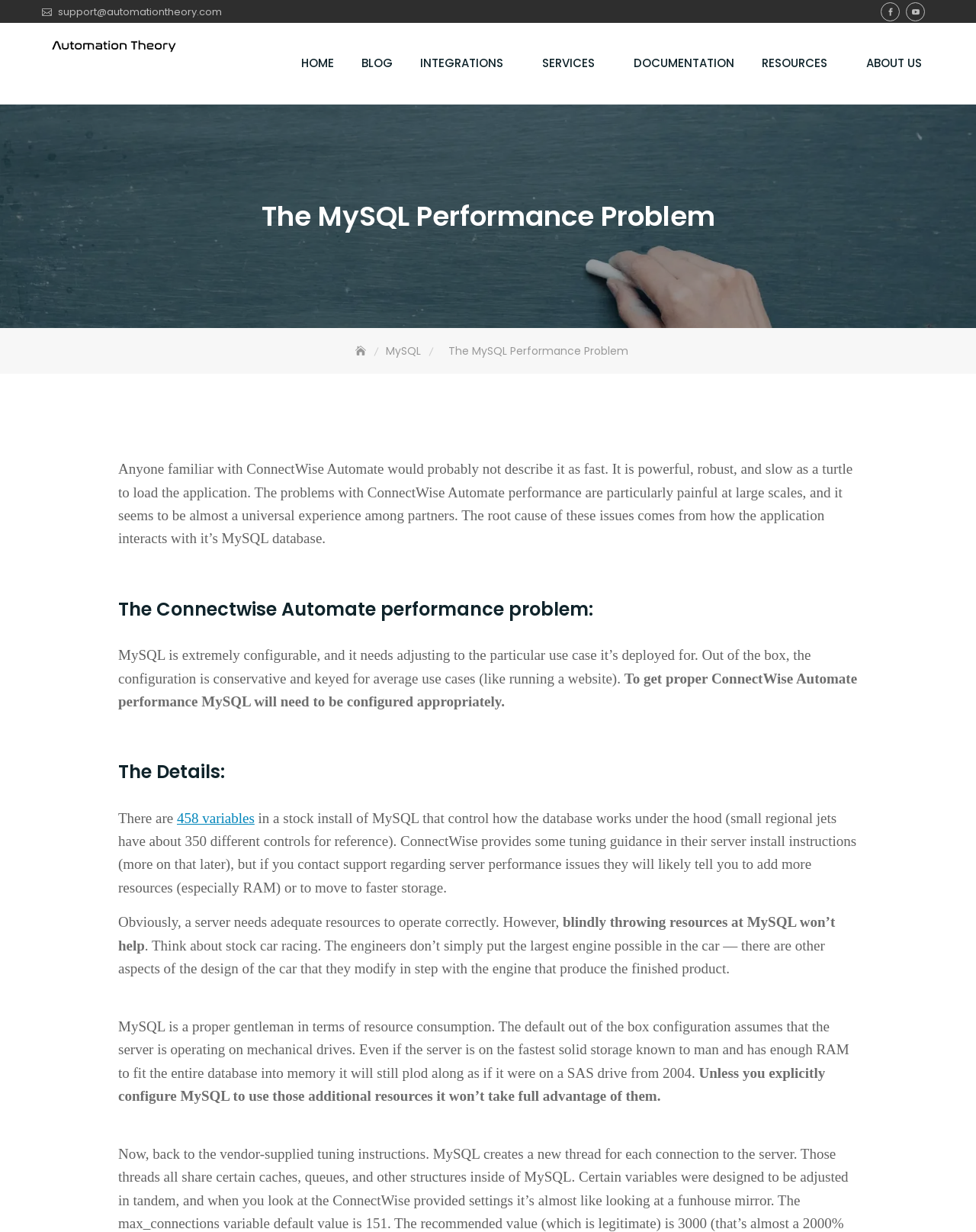Locate the headline of the webpage and generate its content.

The MySQL Performance Problem